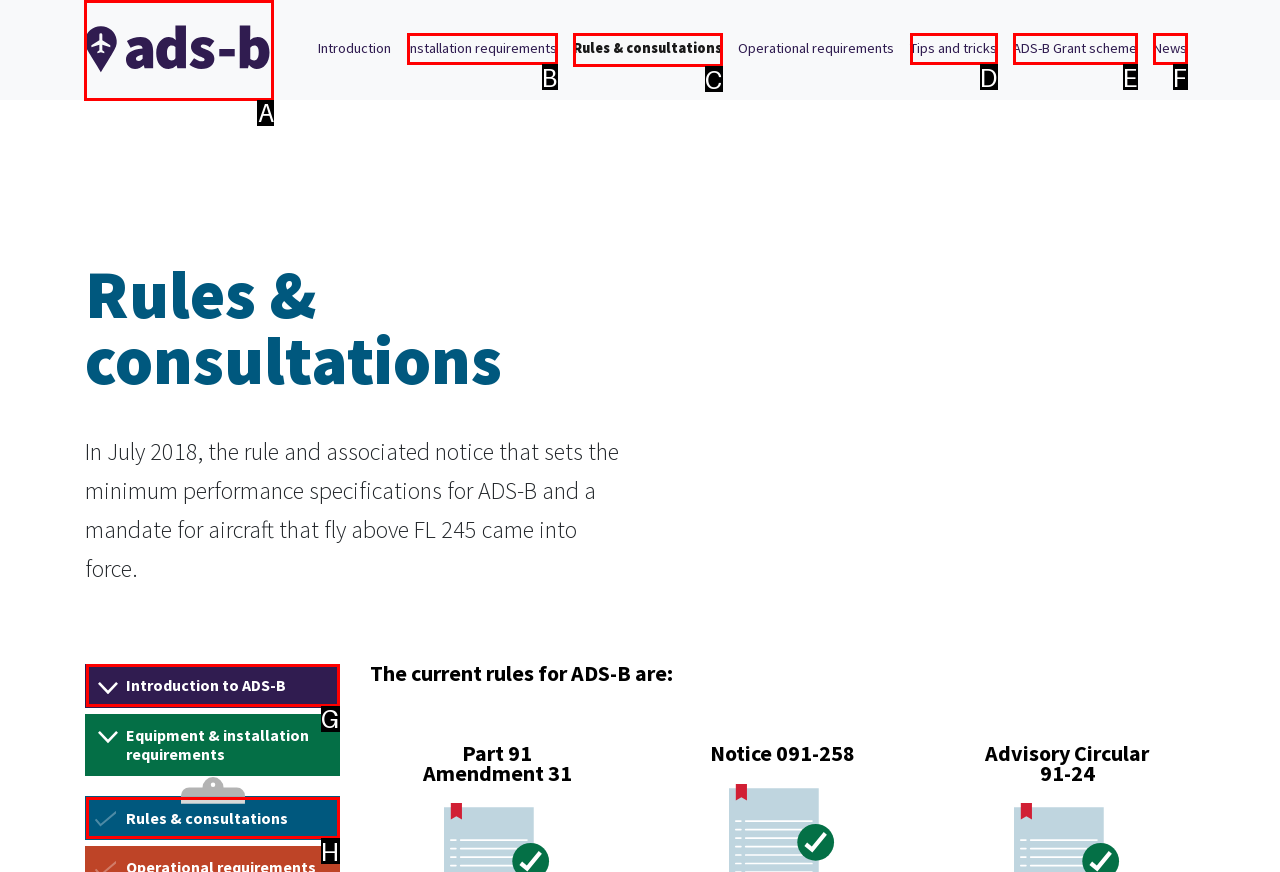Choose the letter that corresponds to the correct button to accomplish the task: Click on the 'Log In' button
Reply with the letter of the correct selection only.

None